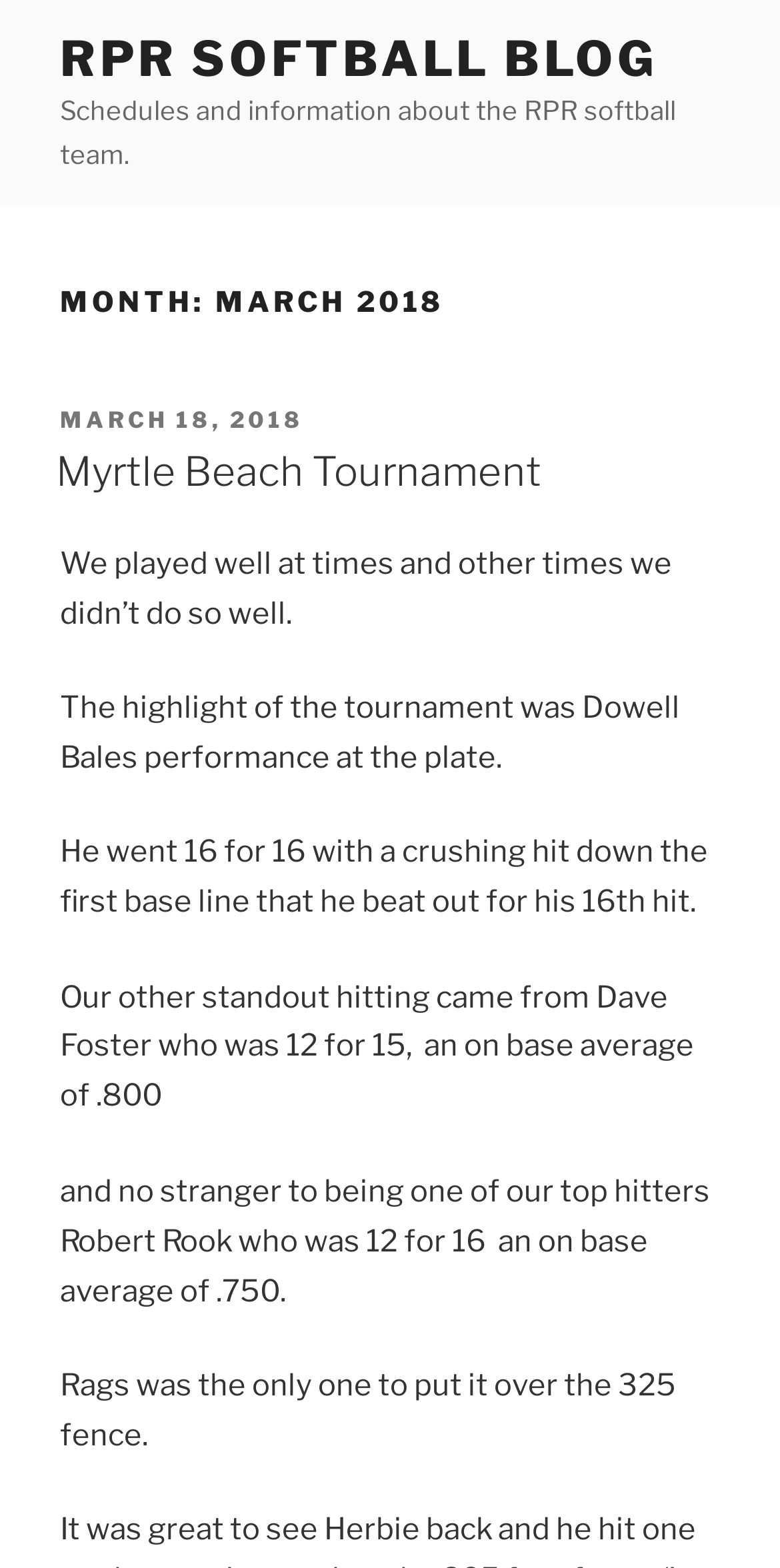What is the name of the softball team?
Please look at the screenshot and answer in one word or a short phrase.

RPR